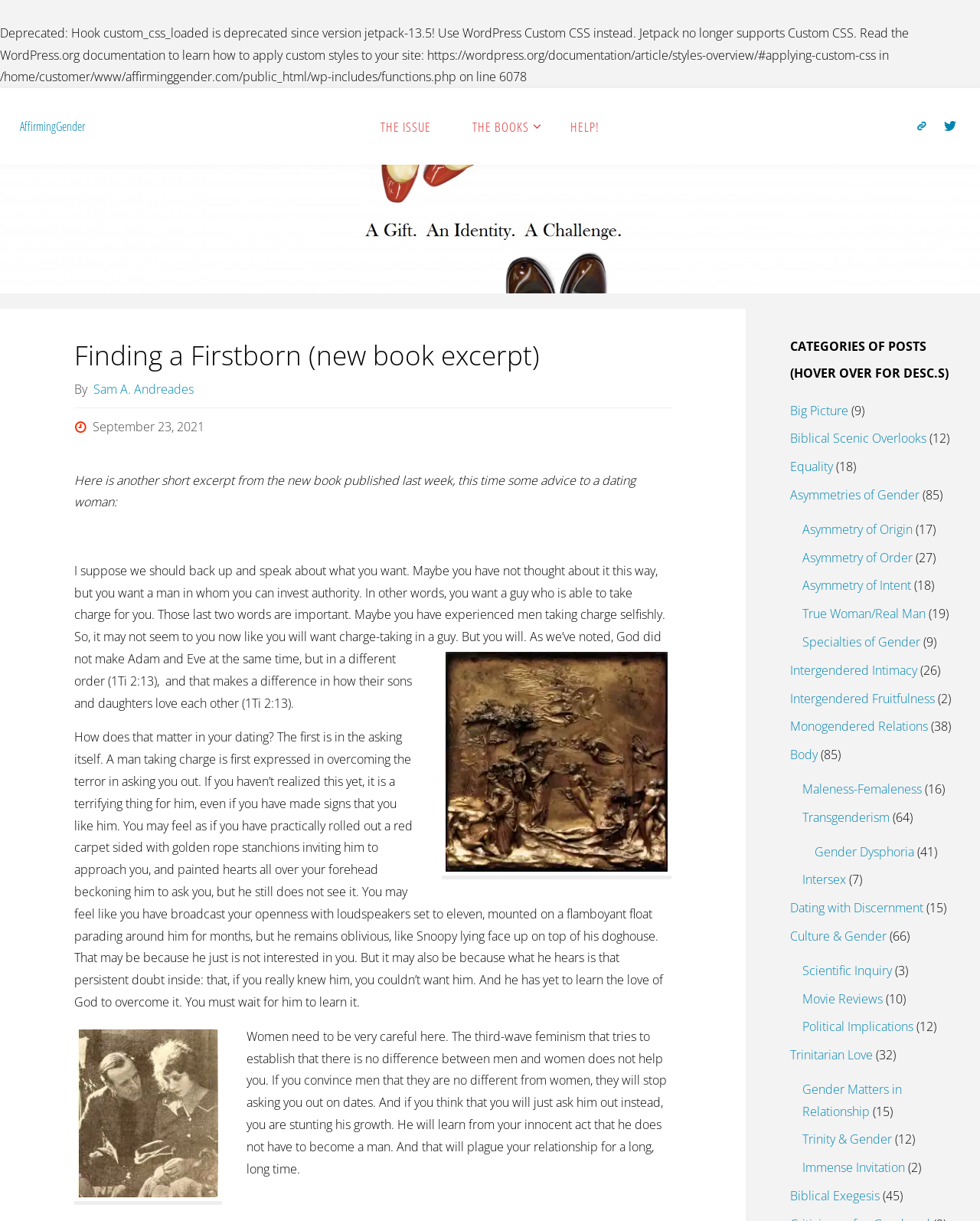Please provide a one-word or phrase answer to the question: 
What is the date of the book excerpt?

September 23, 2021